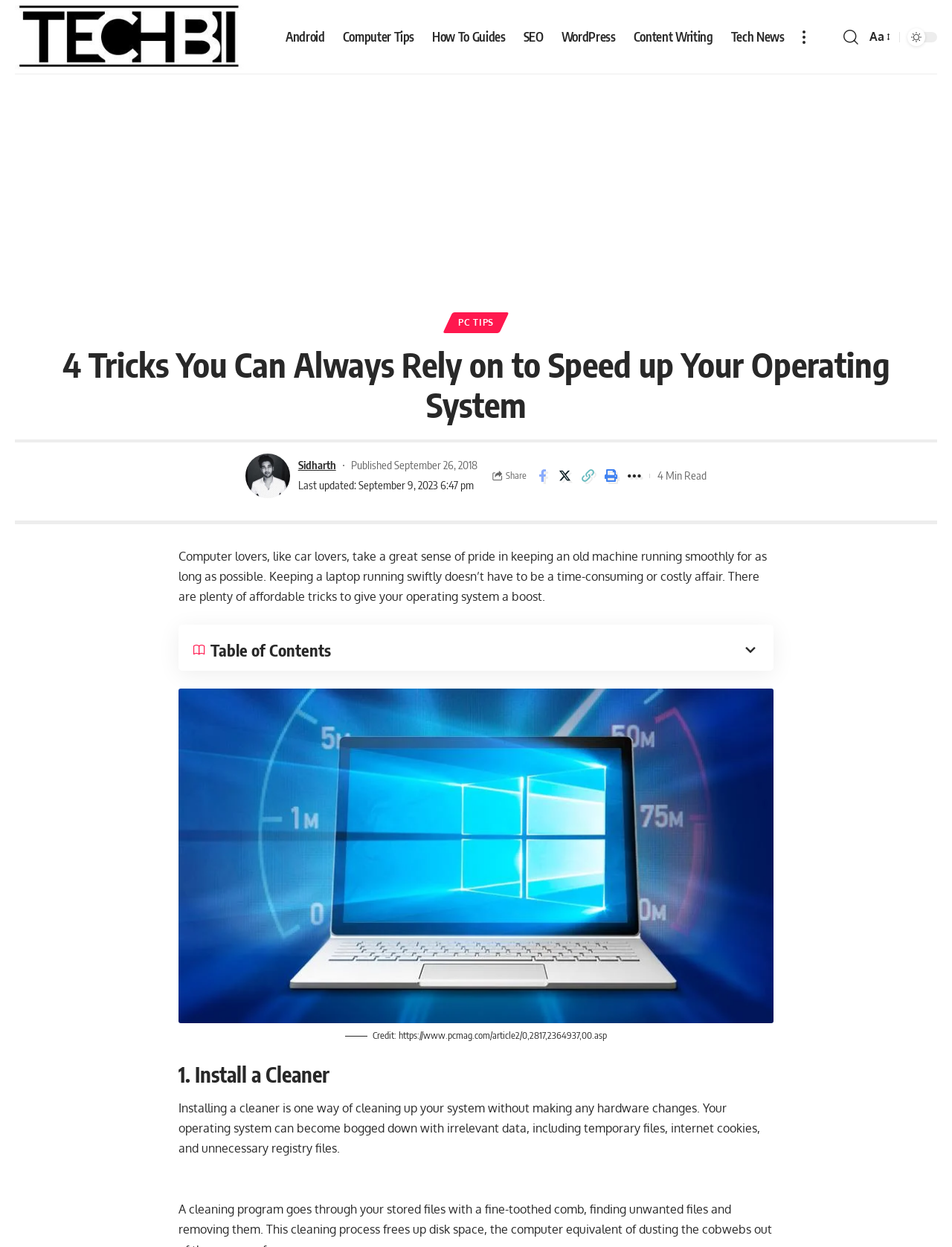What is the estimated reading time of the article?
Refer to the image and provide a thorough answer to the question.

The estimated reading time is mentioned below the article title, and it indicates that the article can be read in 4 minutes.